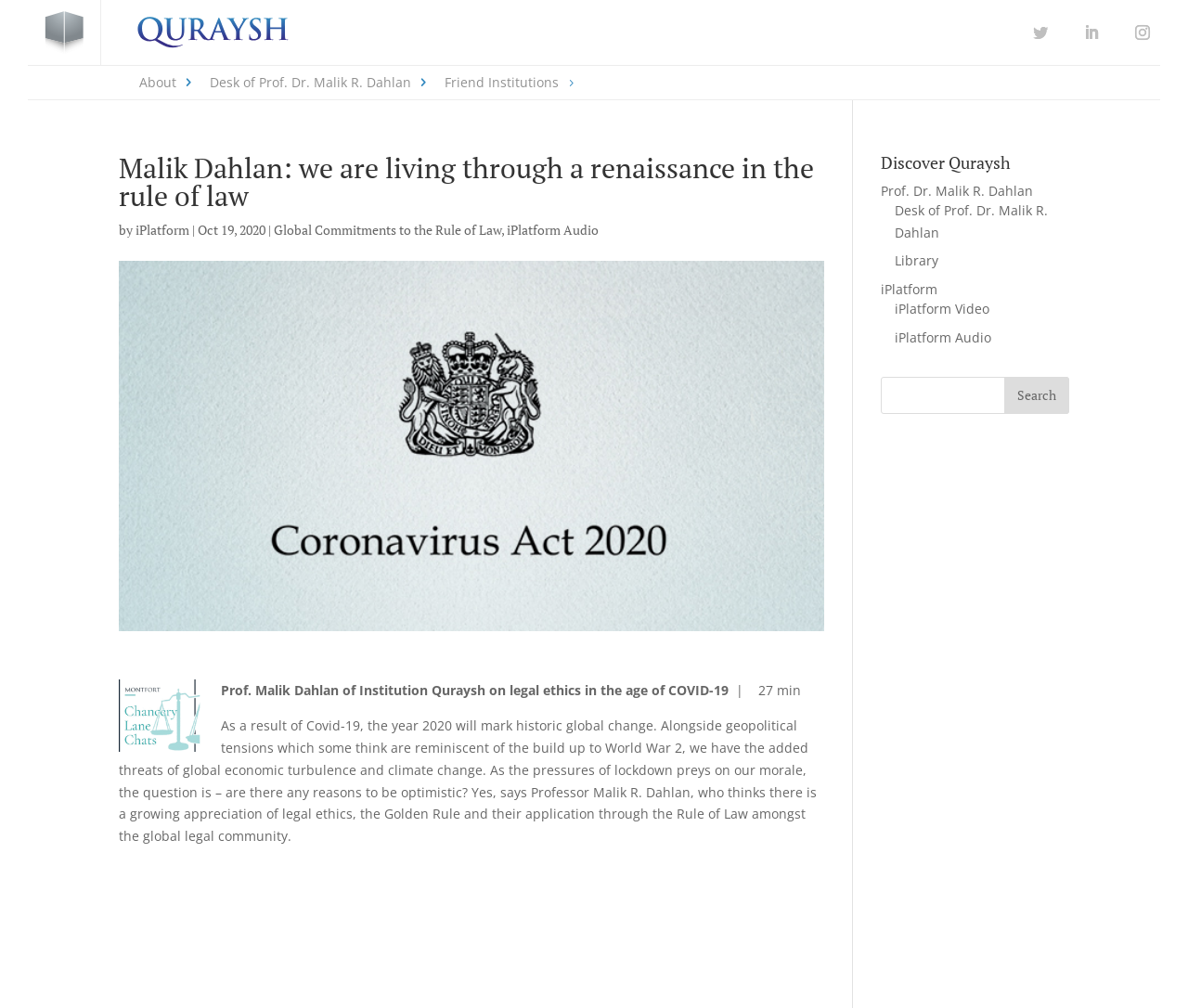What is the name of the professor's desk?
From the image, respond using a single word or phrase.

Desk of Prof. Dr. Malik R. Dahlan